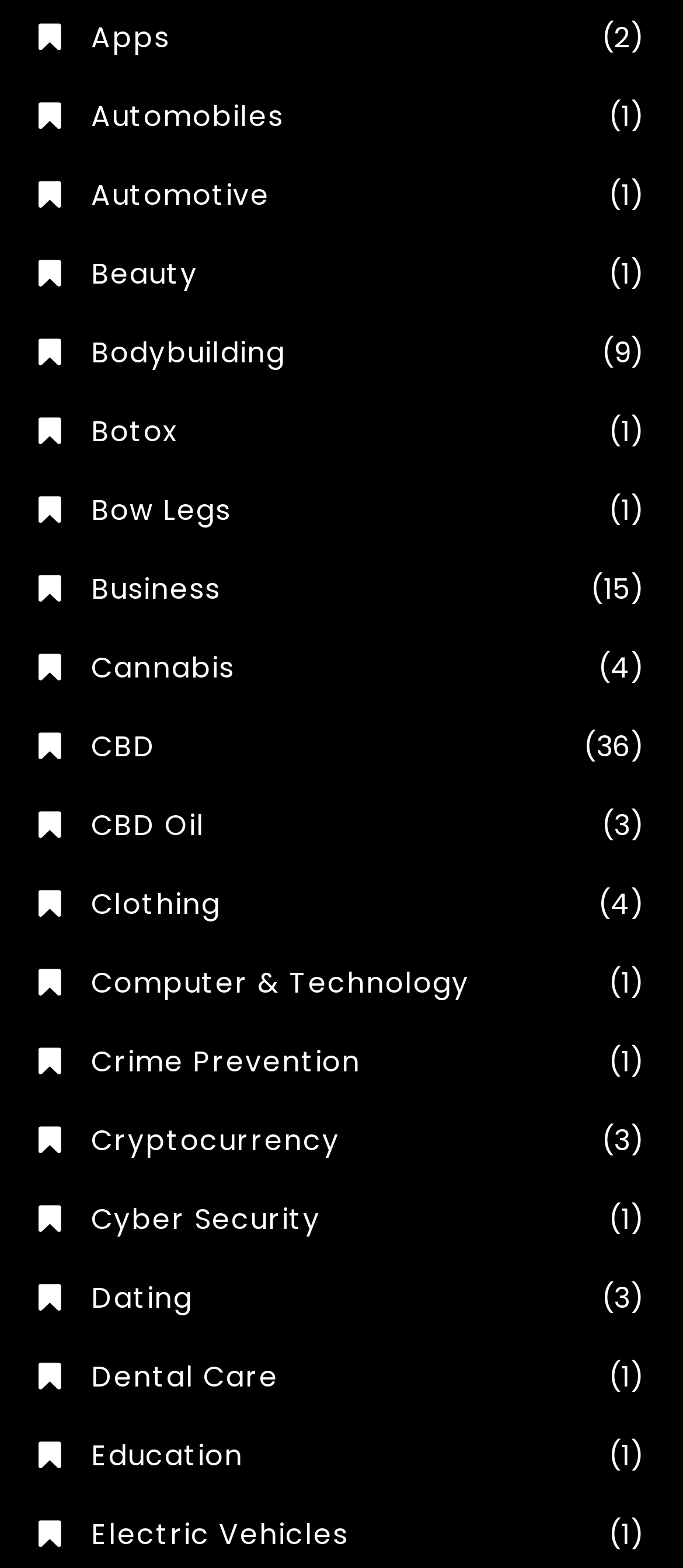Identify the bounding box for the UI element that is described as follows: "Automotive".

[0.056, 0.111, 0.395, 0.138]